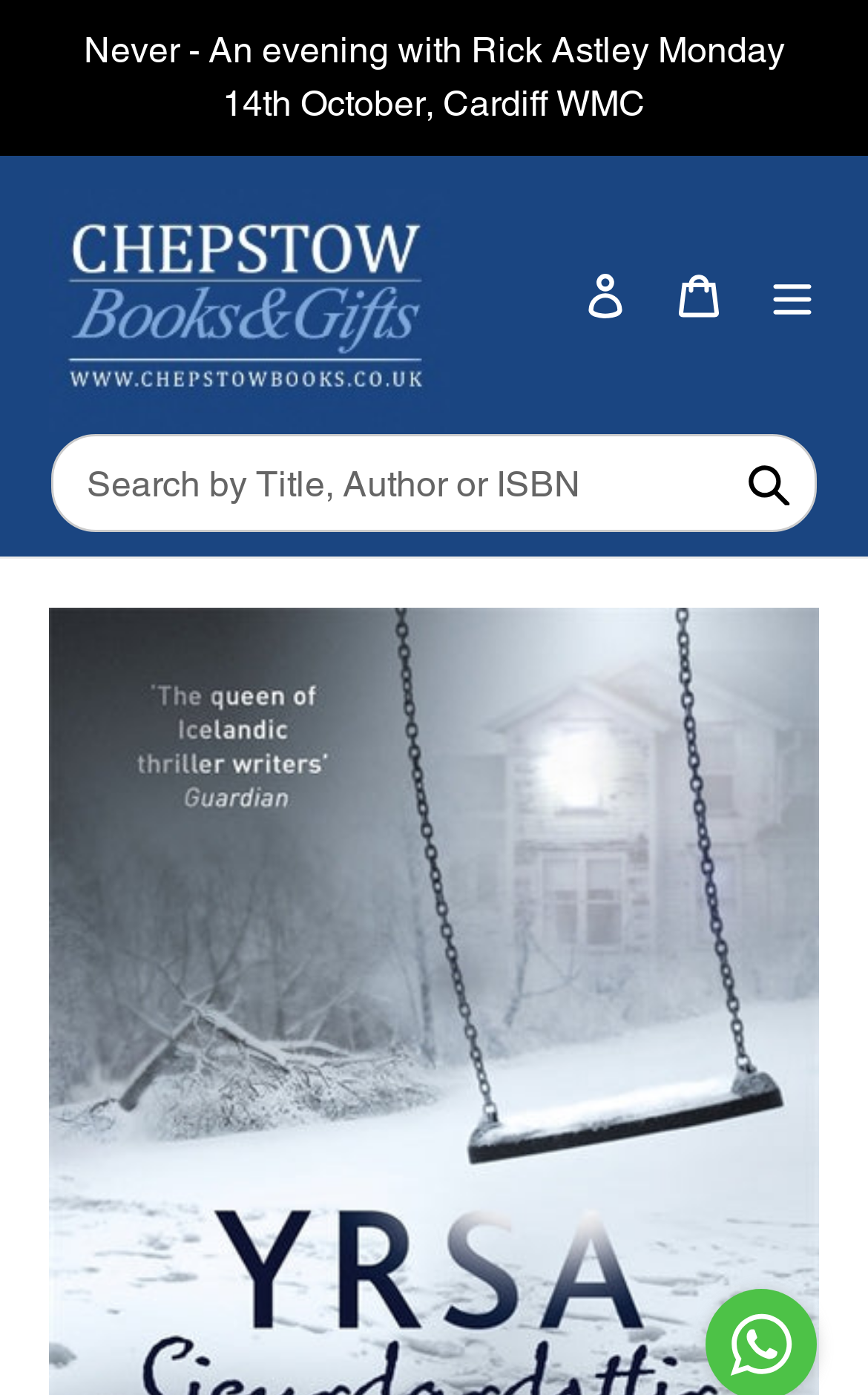Give a full account of the webpage's elements and their arrangement.

The webpage appears to be a bookstore's website, specifically Chepstow Books & Gifts. At the top left corner, there is a link to the bookstore's homepage, accompanied by a small image of the bookstore's logo. Next to it, there are links to "Log in" and "Cart" on the top right corner. A "Menu" button is also located on the top right corner, which can be expanded to reveal more options.

Below the top navigation bar, there is a search bar that spans across most of the width of the page. The search bar has a combobox with a "Search" label, and a "Submit" button on the right side. Above the search bar, there is a promotional link to an event, "An evening with Rick Astley", which is described by an external message.

At the very bottom of the page, there is a large image that takes up most of the width of the page, although its content is not specified.

The webpage's main content, however, appears to be related to a book, "Reckoning", as indicated by the root element's title. The meta description suggests that the book is a thriller about a chilling note predicting the deaths of six people, found in a school's time capsule 10 years after it was buried.